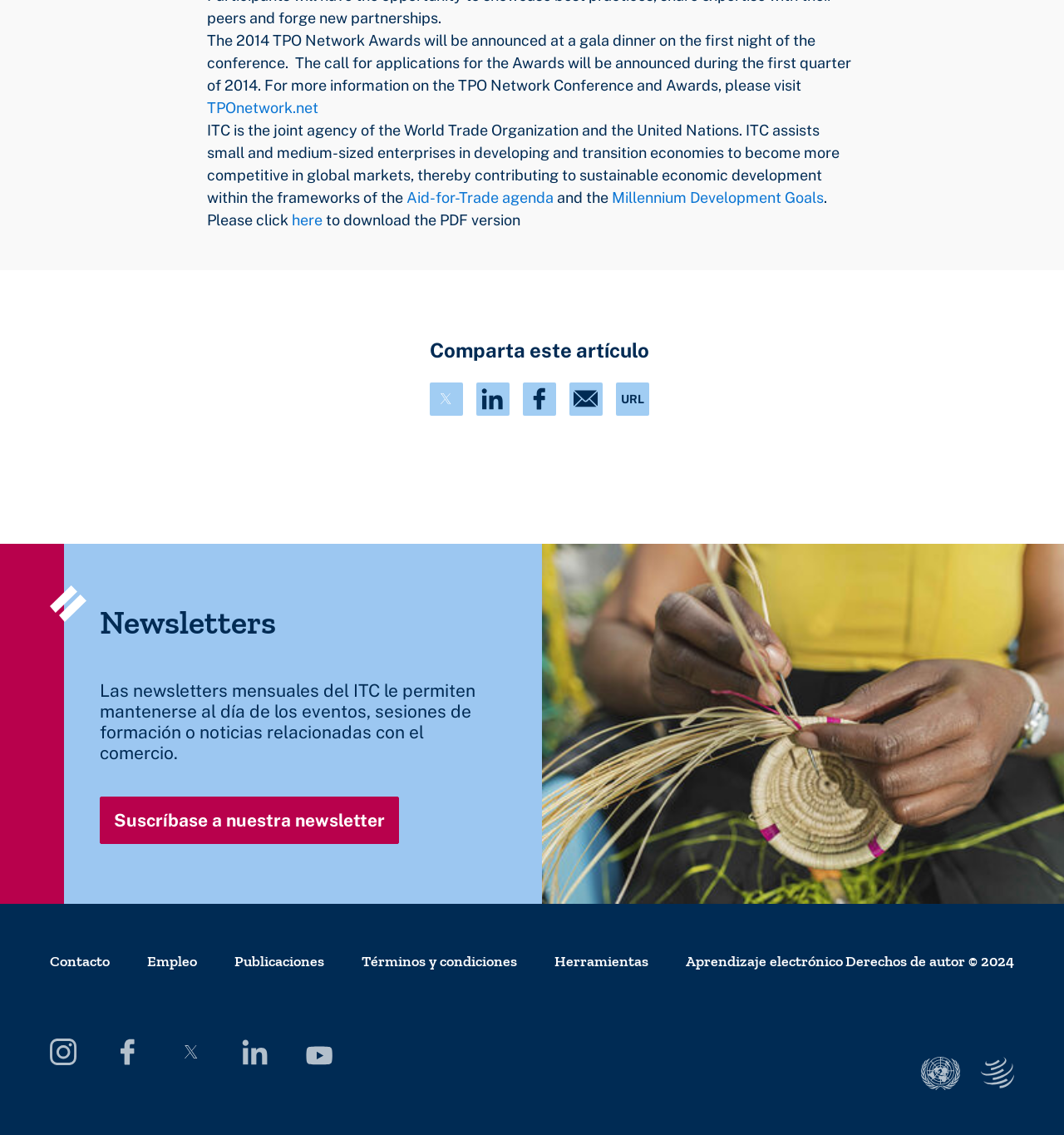Pinpoint the bounding box coordinates of the area that must be clicked to complete this instruction: "Share this article on Twitter".

[0.404, 0.337, 0.435, 0.366]